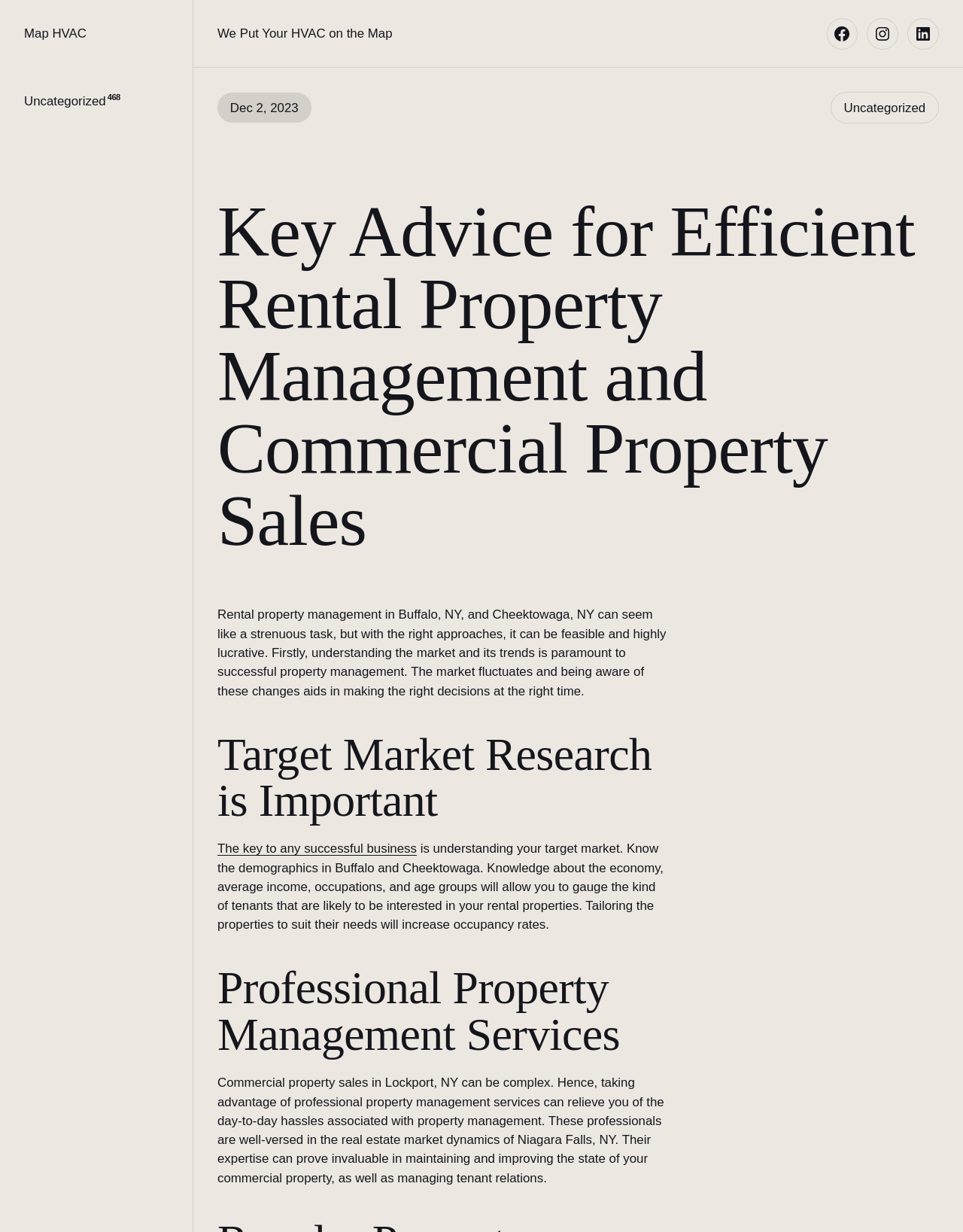Please identify the bounding box coordinates of the element's region that should be clicked to execute the following instruction: "Check the date of the post". The bounding box coordinates must be four float numbers between 0 and 1, i.e., [left, top, right, bottom].

[0.239, 0.082, 0.31, 0.093]